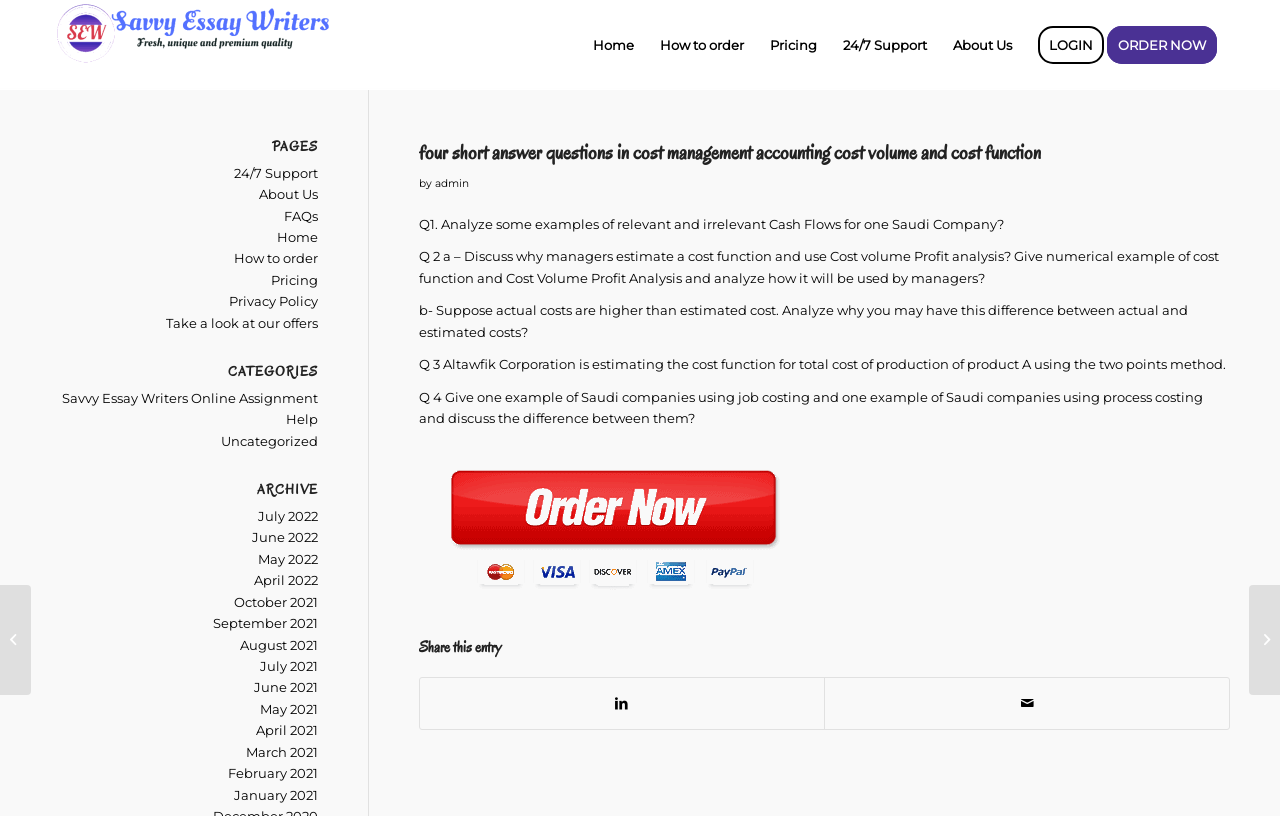Determine the bounding box coordinates for the area that needs to be clicked to fulfill this task: "Click the 'Bamboo' link". The coordinates must be given as four float numbers between 0 and 1, i.e., [left, top, right, bottom].

None